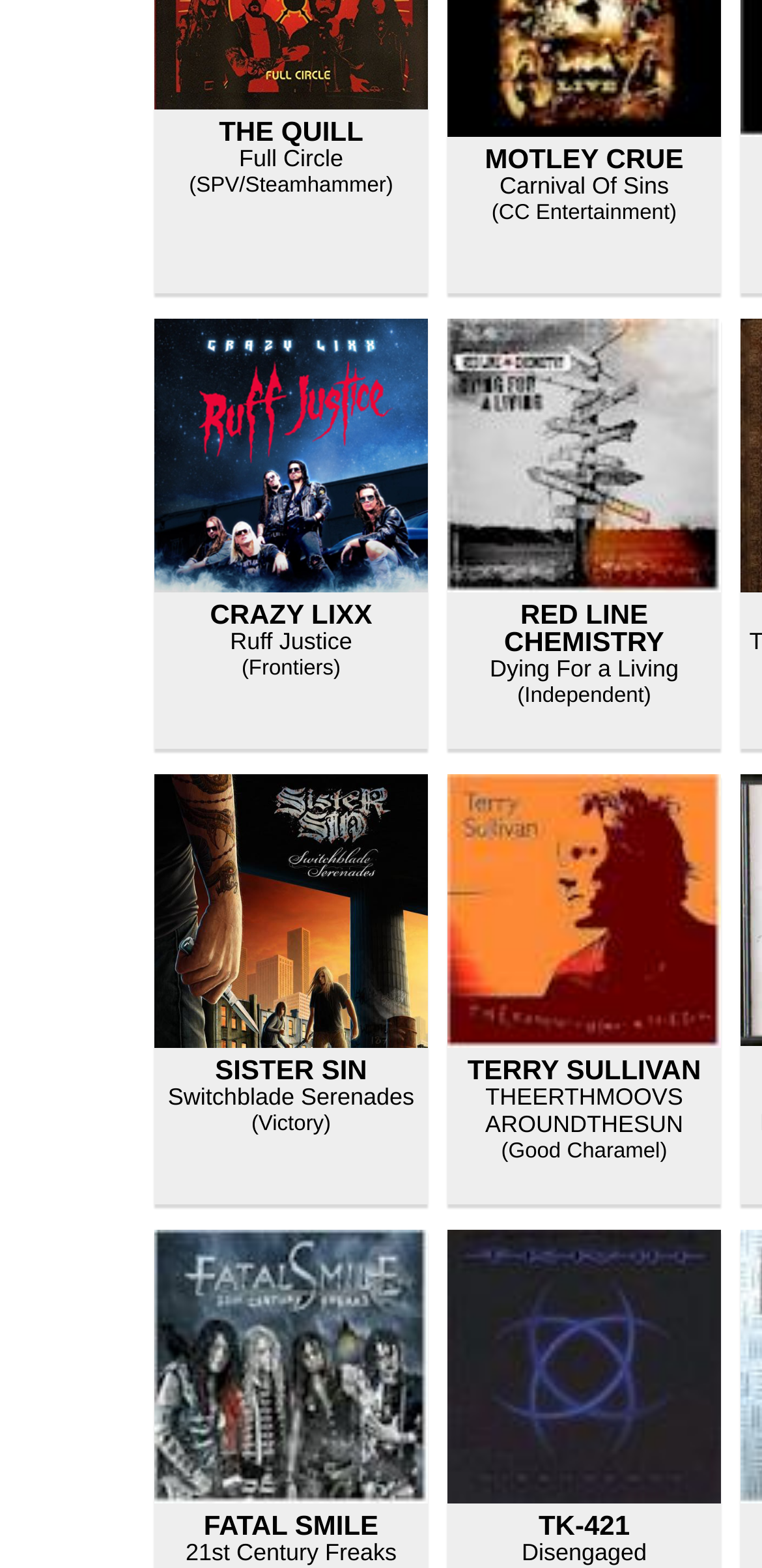Please specify the bounding box coordinates of the clickable region necessary for completing the following instruction: "Open CRAZY LIXX Ruff Justice page". The coordinates must consist of four float numbers between 0 and 1, i.e., [left, top, right, bottom].

[0.302, 0.4, 0.462, 0.418]